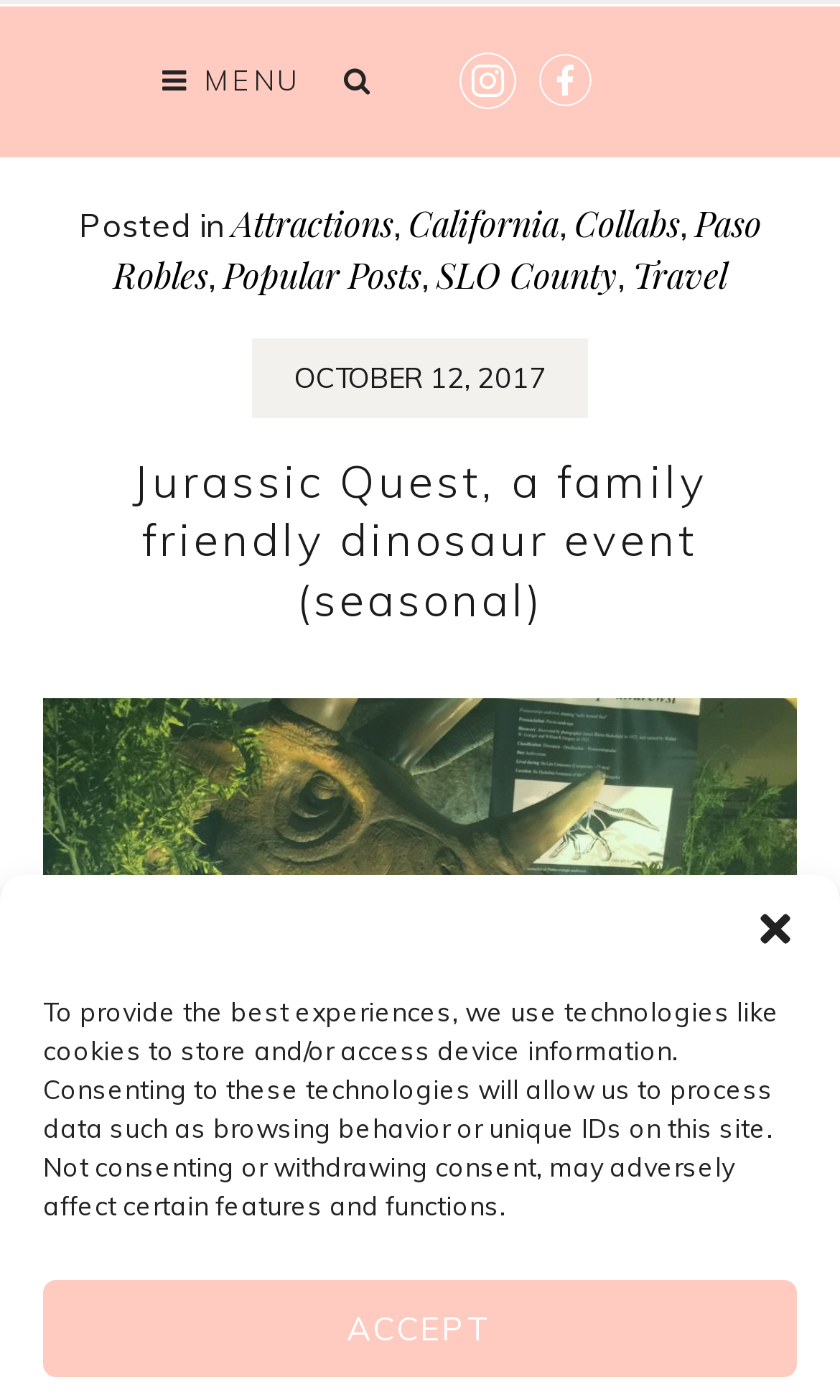Please provide a brief answer to the question using only one word or phrase: 
Where was Jurassic Quest held?

Paso Robles Events Center